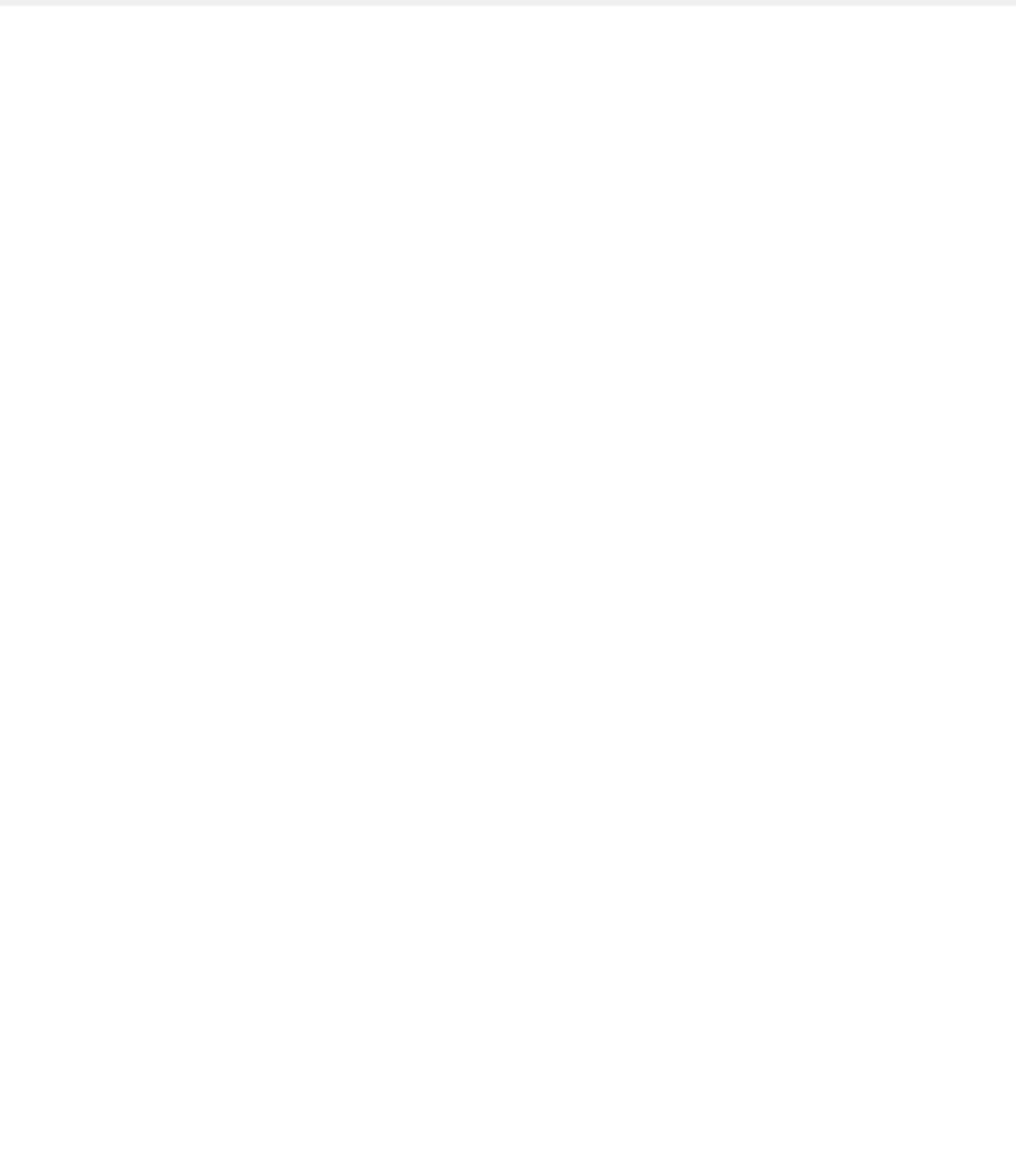Kindly respond to the following question with a single word or a brief phrase: 
What is the purpose of the 'Online Shop' button?

To access online shop links